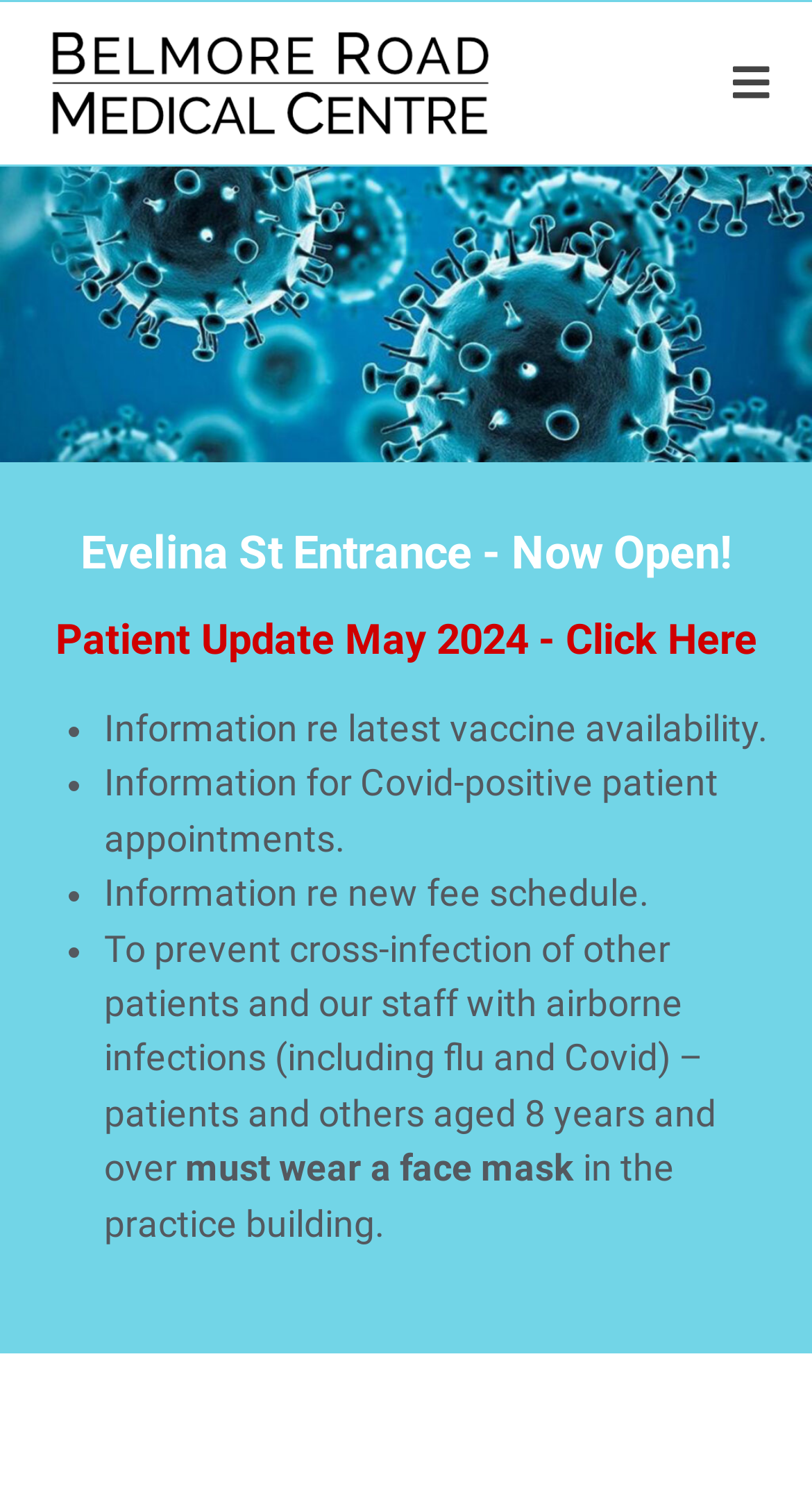Could you please study the image and provide a detailed answer to the question:
What is the name of the medical centre?

The name of the medical centre can be found in the link and image at the top of the webpage, which both have the text 'Belmore Road Medical Centre'.